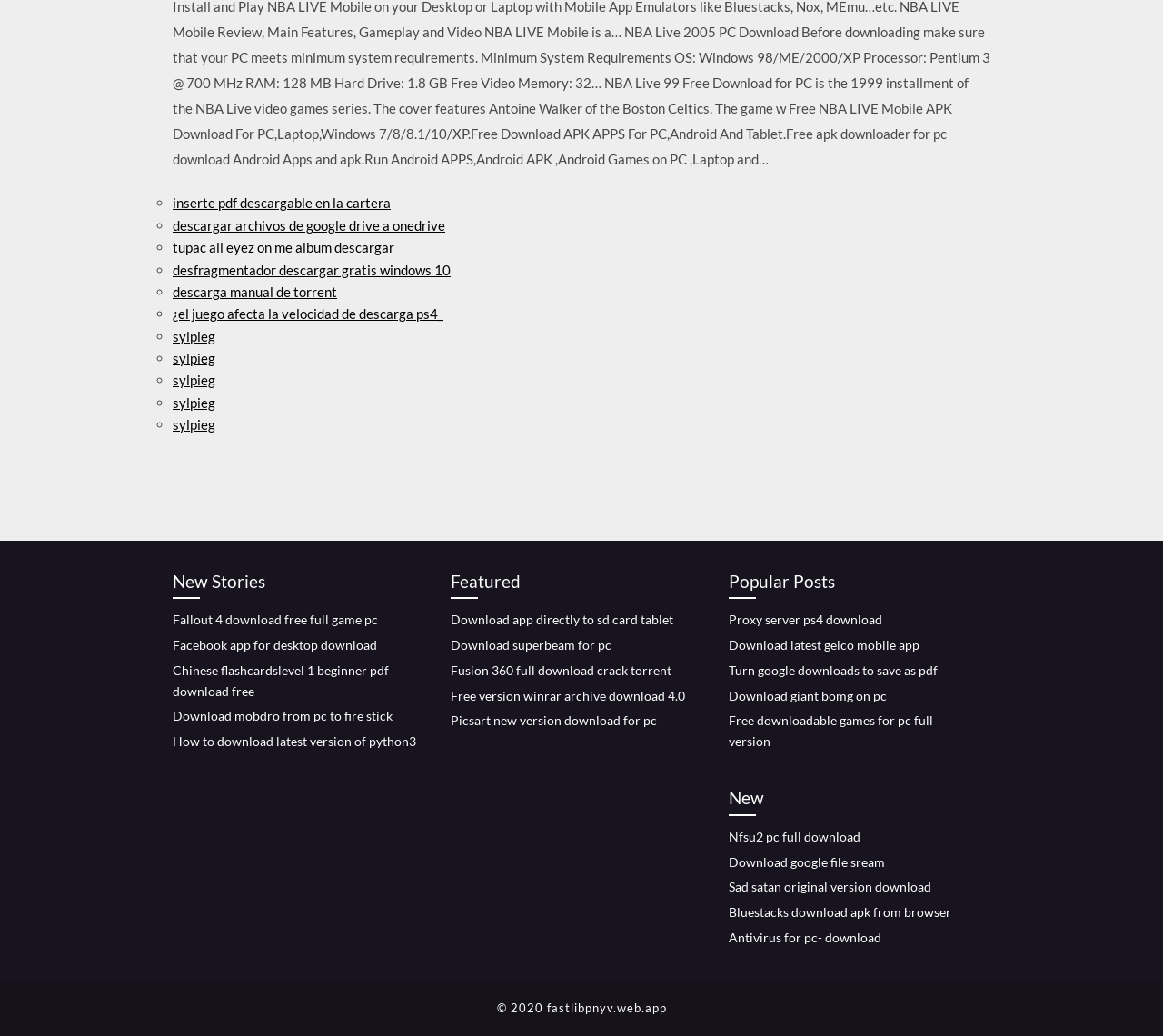Using details from the image, please answer the following question comprehensively:
What is the category of the links under 'New Stories'?

By analyzing the links under the 'New Stories' heading, I can see that they are all related to downloading software, games, or files, which suggests that the category of these links is 'Downloads'.